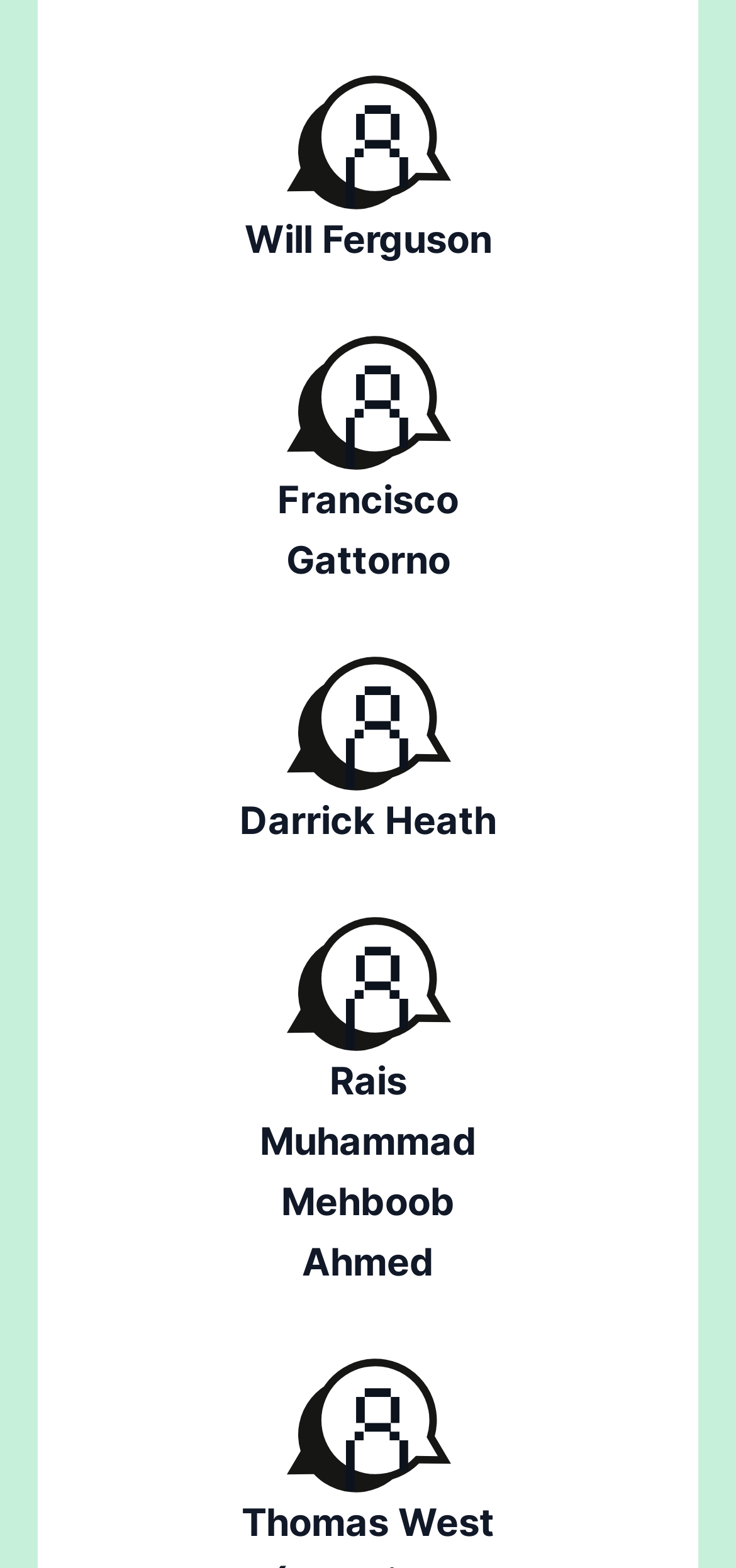What is the name of the person in the last image?
Please look at the screenshot and answer in one word or a short phrase.

Thomas West